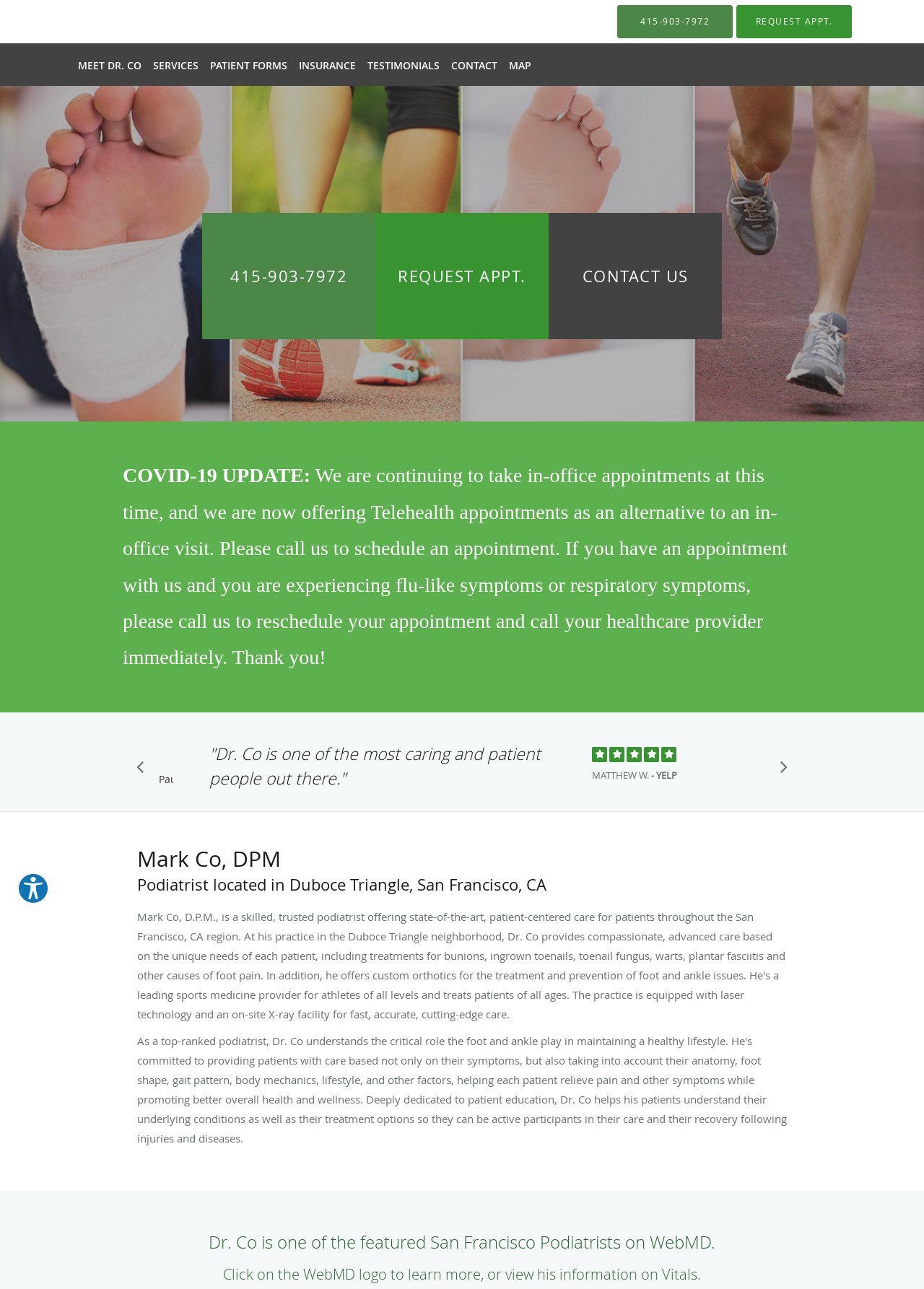Describe every aspect of the webpage comprehensively.

This webpage is about Mark Co, DPM, a podiatrist located in Duboce Triangle, San Francisco, CA. At the top, there is a section with a phone number, 415-903-7972, and a "REQUEST APPT." button next to it. Below this section, there are several links to different parts of the website, including "MEET DR. CO", "SERVICES", "PATIENT FORMS", "INSURANCE", "TESTIMONIALS", "CONTACT", and "MAP".

On the left side of the page, there is a section with a COVID-19 update, which provides information about the office's current policies and procedures during the pandemic. Below this section, there are two testimonials from patients, Matthew W. and another unnamed patient, with links to Yelp.

In the middle of the page, there are two buttons to scroll to the previous or next section, and a "Pause" button. Above these buttons, there are two headings, "Mark Co, DPM" and "Podiatrist located in Duboce Triangle, San Francisco, CA".

At the bottom of the page, there is a section with information about Dr. Co's features on WebMD and Vitals, with a link to learn more. On the right side of the page, there is a complementary section with accessibility options, including a button to explore these options.